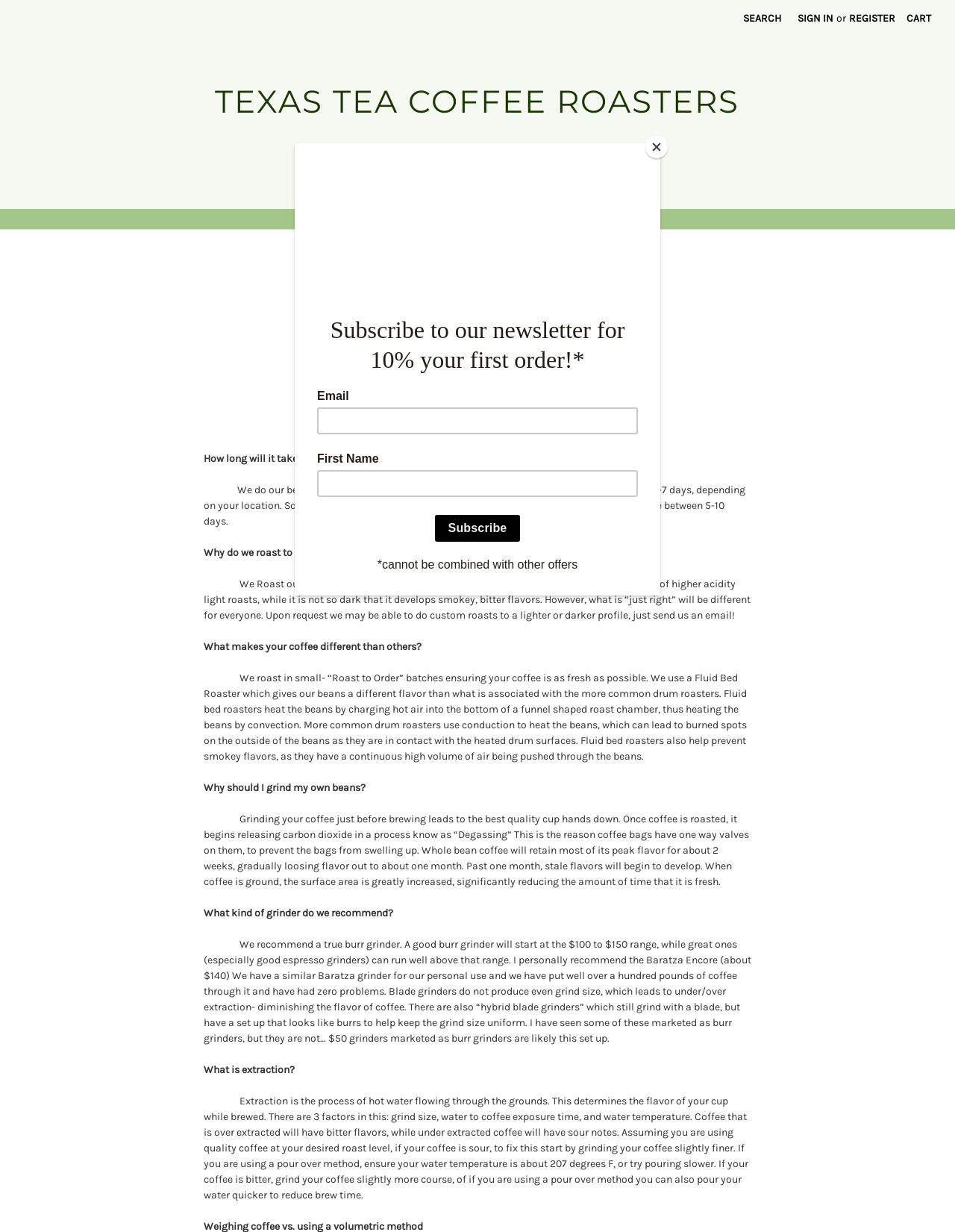Please answer the following question using a single word or phrase: 
What is the company's roasting method?

Fluid Bed Roaster